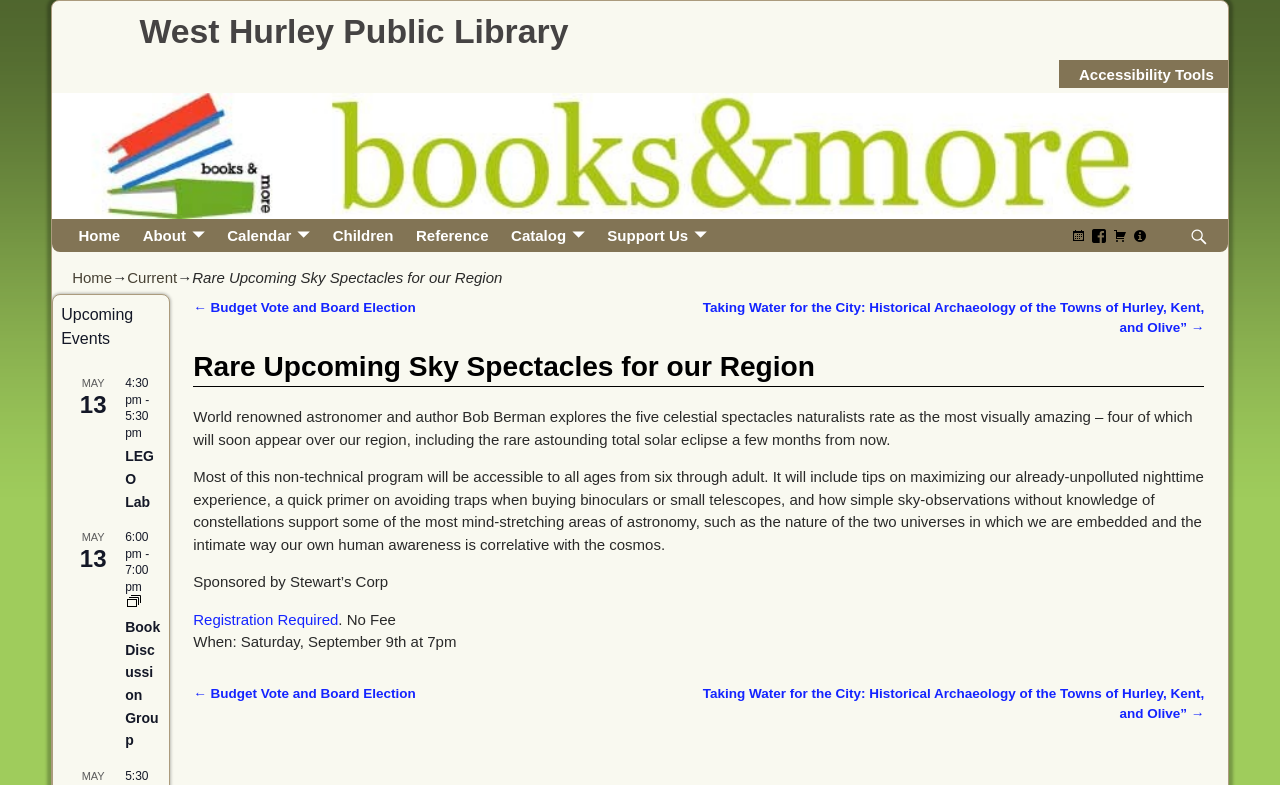With reference to the screenshot, provide a detailed response to the question below:
What is the topic of the event on September 9?

I found the event information on September 9 by looking at the article with the date 'Saturday, September 9th at 7pm'. The topic of this event is 'Rare Upcoming Sky Spectacles for our Region'.